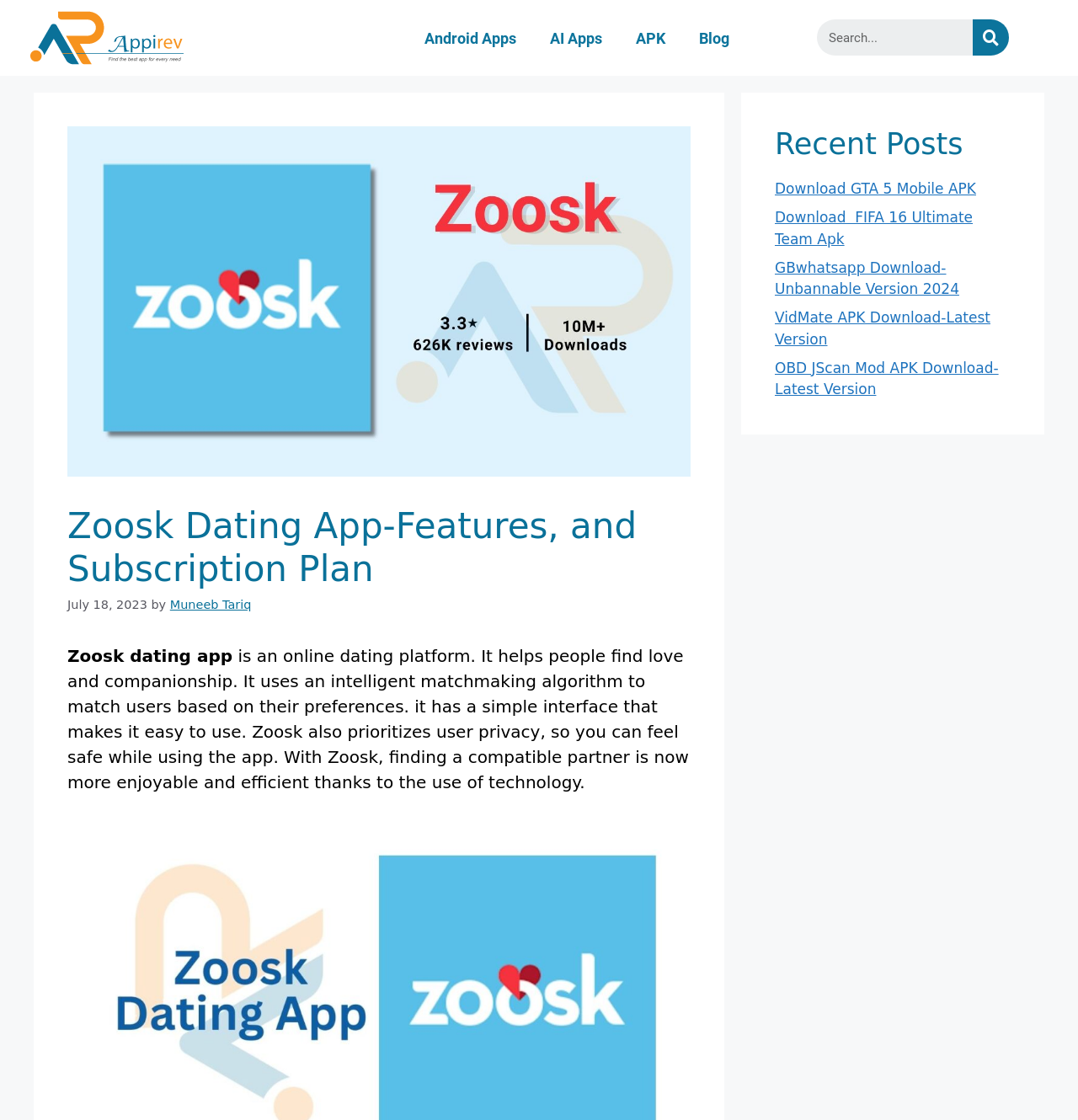What is the purpose of the Zoosk dating app?
Answer with a single word or phrase, using the screenshot for reference.

Find love and companionship